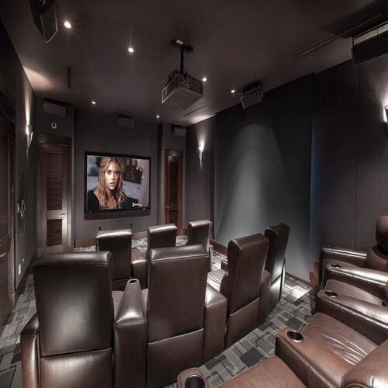Capture every detail in the image and describe it fully.

The image showcases a modern home theater setup designed for an immersive viewing experience. The room features plush, reclined leather seating arranged in a semi-circular configuration, offering comfort for multiple viewers. A large flat-screen television mounted on the wall serves as the focal point, displaying a scene from a film or show. Soft, ambient lighting illuminates the space, enhancing the cozy atmosphere. The walls are adorned in dark tones, contributing to the sound-dampening effect and allowing for an uninterrupted viewing experience. This stylish design also incorporates ceiling speakers and a projector, indicating a commitment to high-quality audio-visual technology. Ideal for movie nights or binge-watching sessions, this home theater setup epitomizes luxury and comfort in home entertainment.